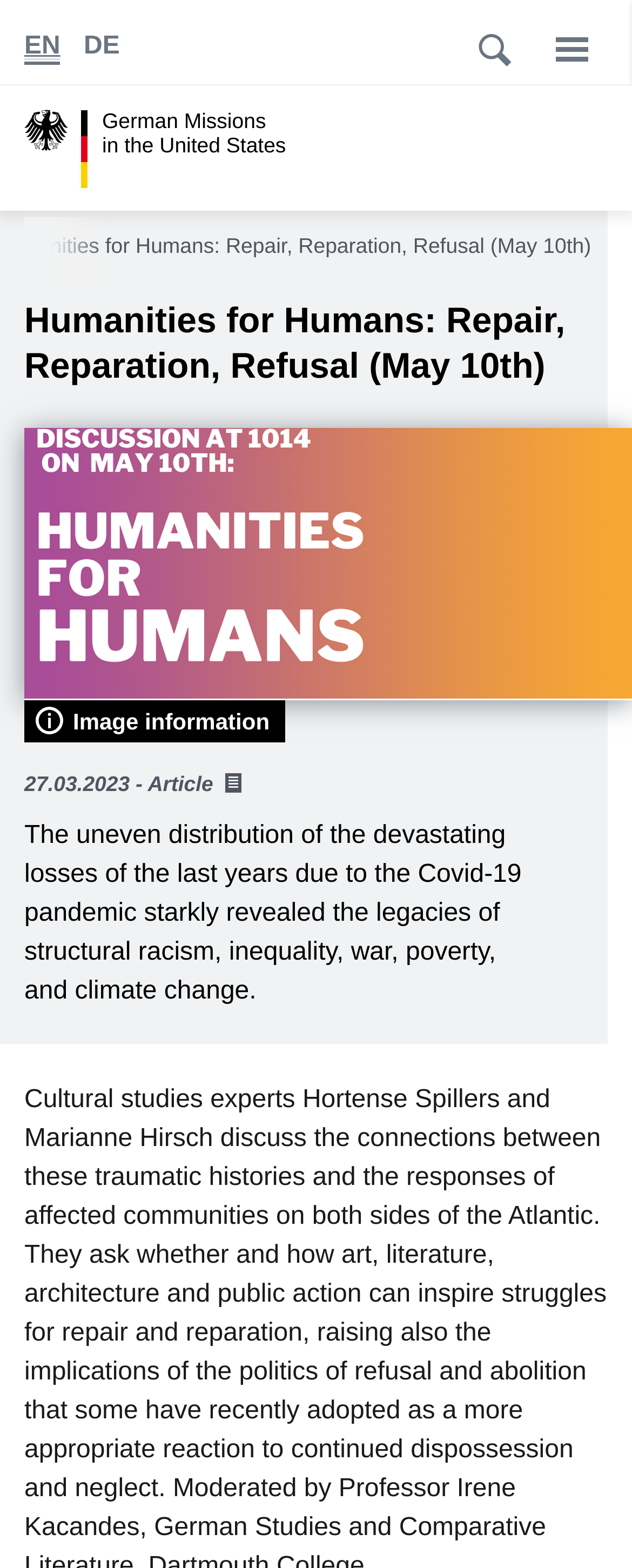From the image, can you give a detailed response to the question below:
What is the language of the webpage?

The language of the webpage is English because the abbreviation 'EN' is displayed at the top of the page, and there is a link to switch to 'Deutsch' which is German.